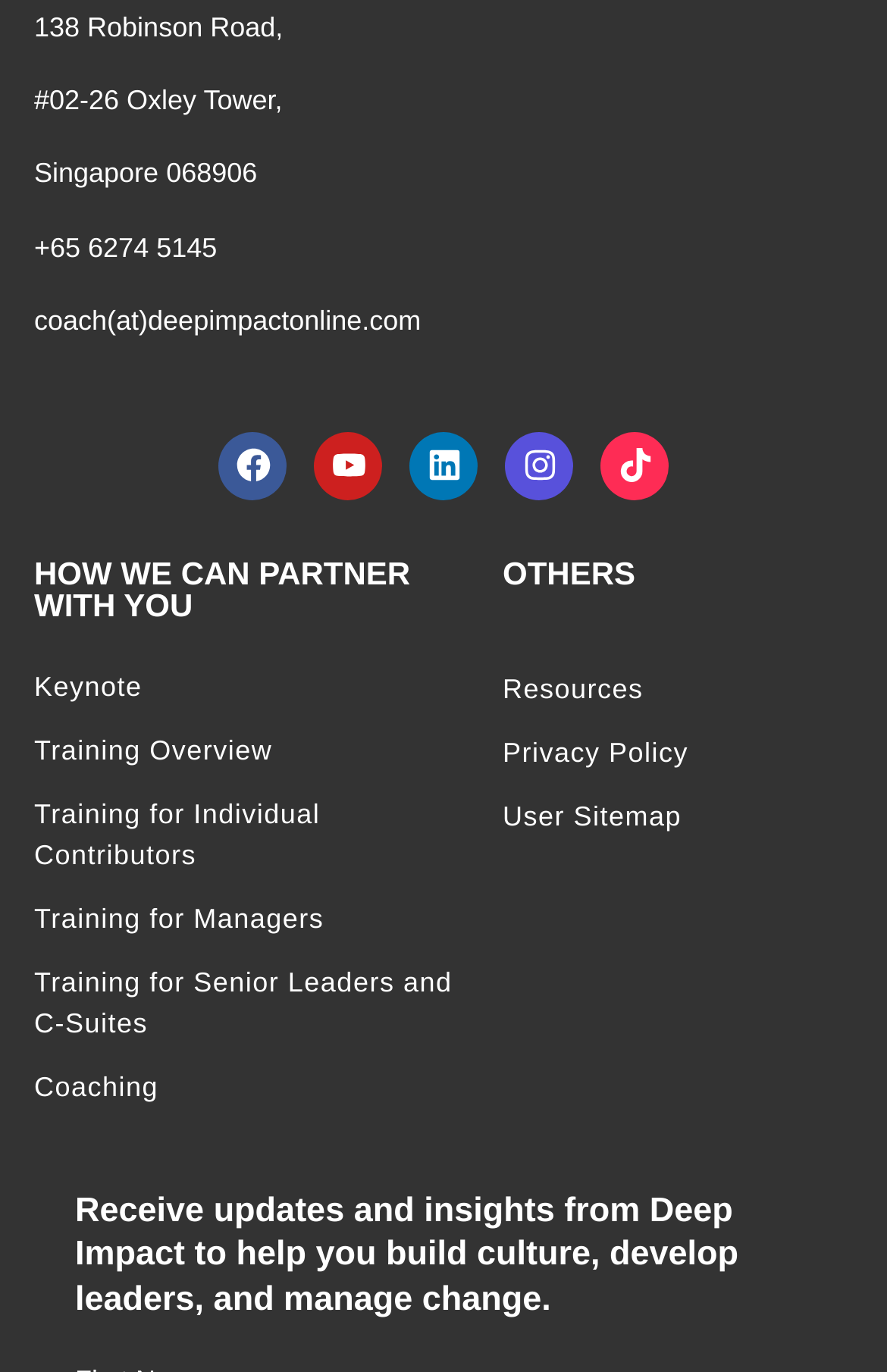Find the bounding box coordinates for the area that should be clicked to accomplish the instruction: "Click Facebook".

[0.246, 0.314, 0.323, 0.364]